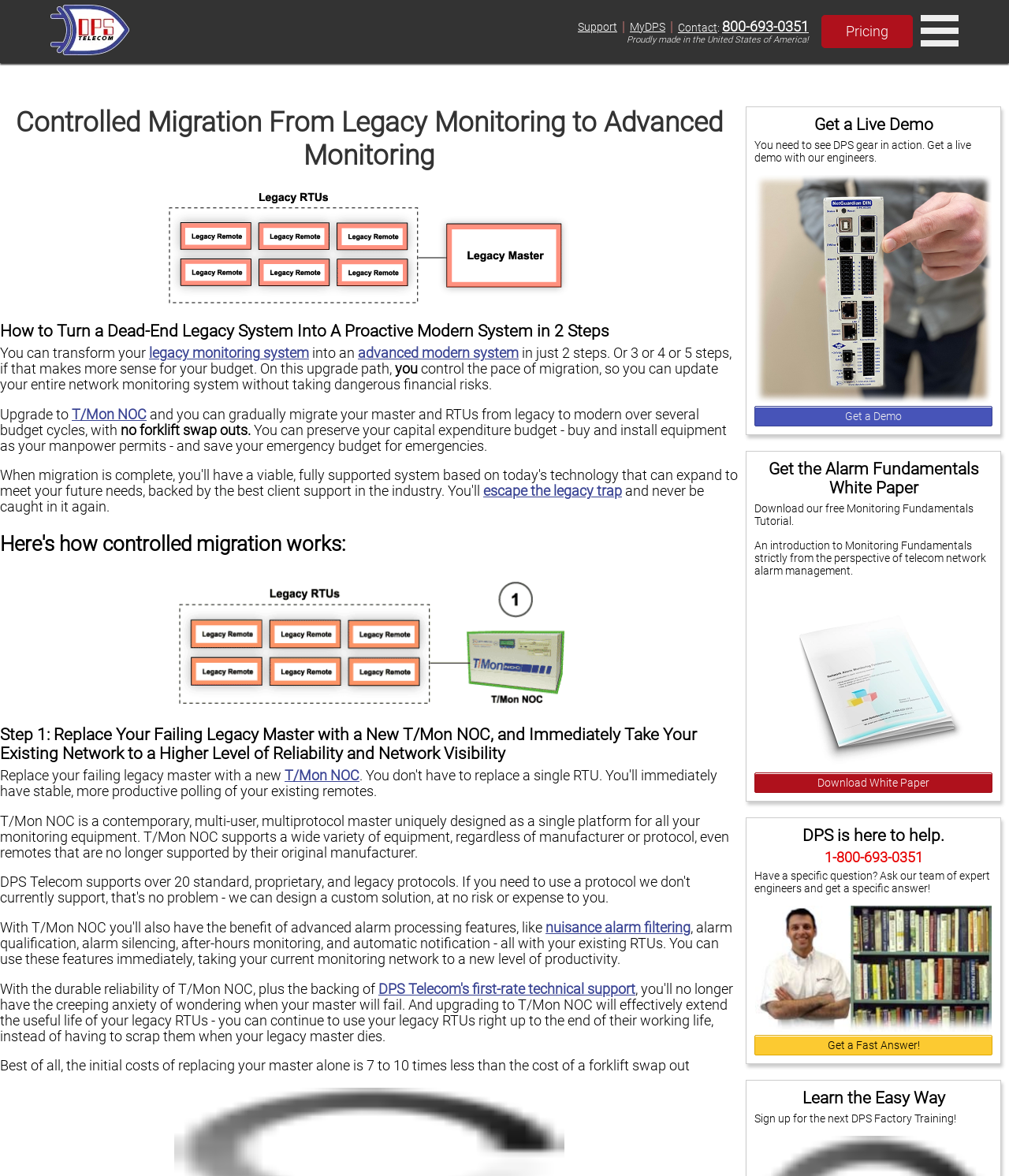Given the element description 800-693-0351, predict the bounding box coordinates for the UI element in the webpage screenshot. The format should be (top-left x, top-left y, bottom-right x, bottom-right y), and the values should be between 0 and 1.

[0.716, 0.016, 0.802, 0.029]